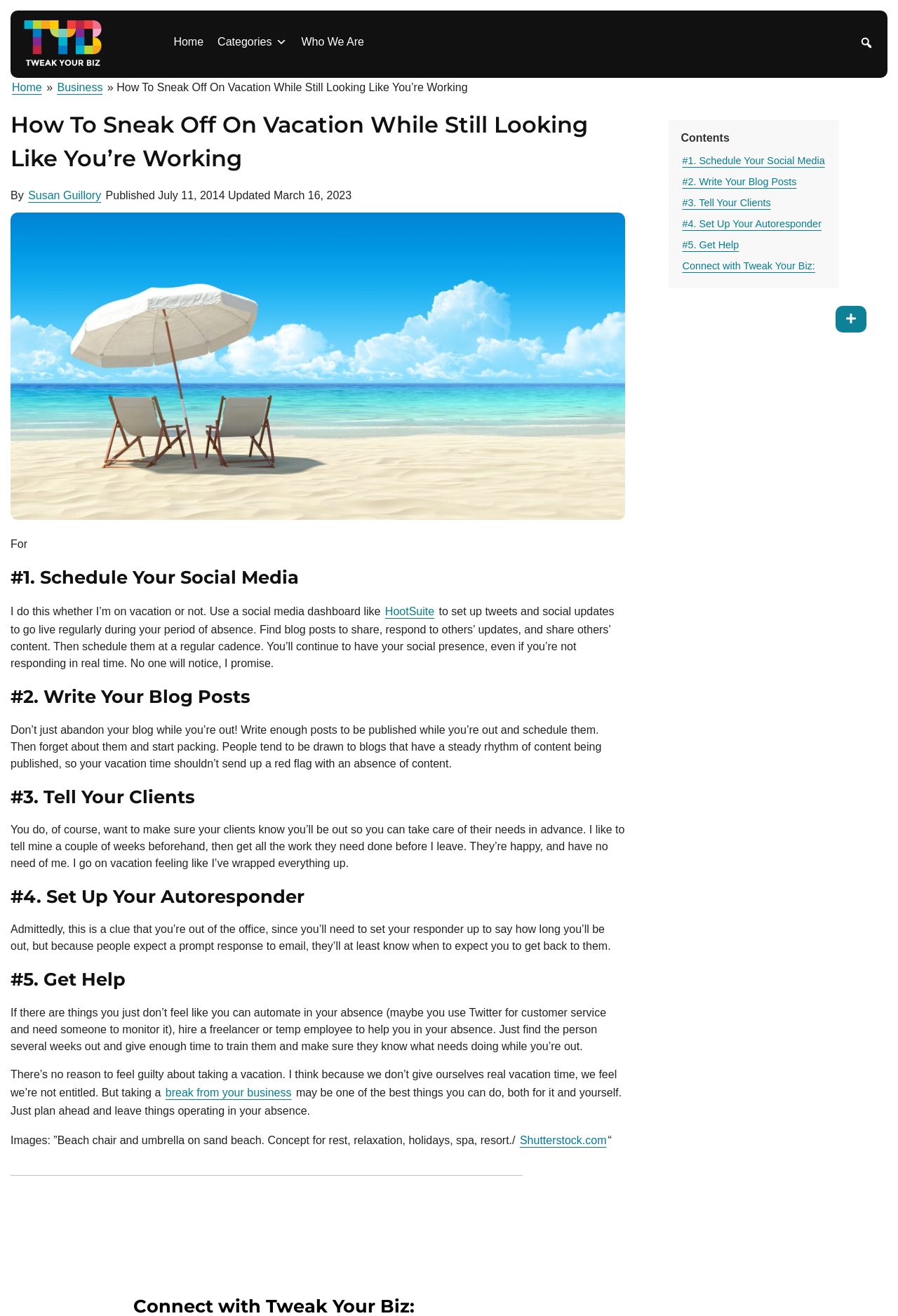Please specify the coordinates of the bounding box for the element that should be clicked to carry out this instruction: "Read the article 'How To Sneak Off On Vacation While Still Looking Like You’re Working'". The coordinates must be four float numbers between 0 and 1, formatted as [left, top, right, bottom].

[0.13, 0.062, 0.521, 0.071]